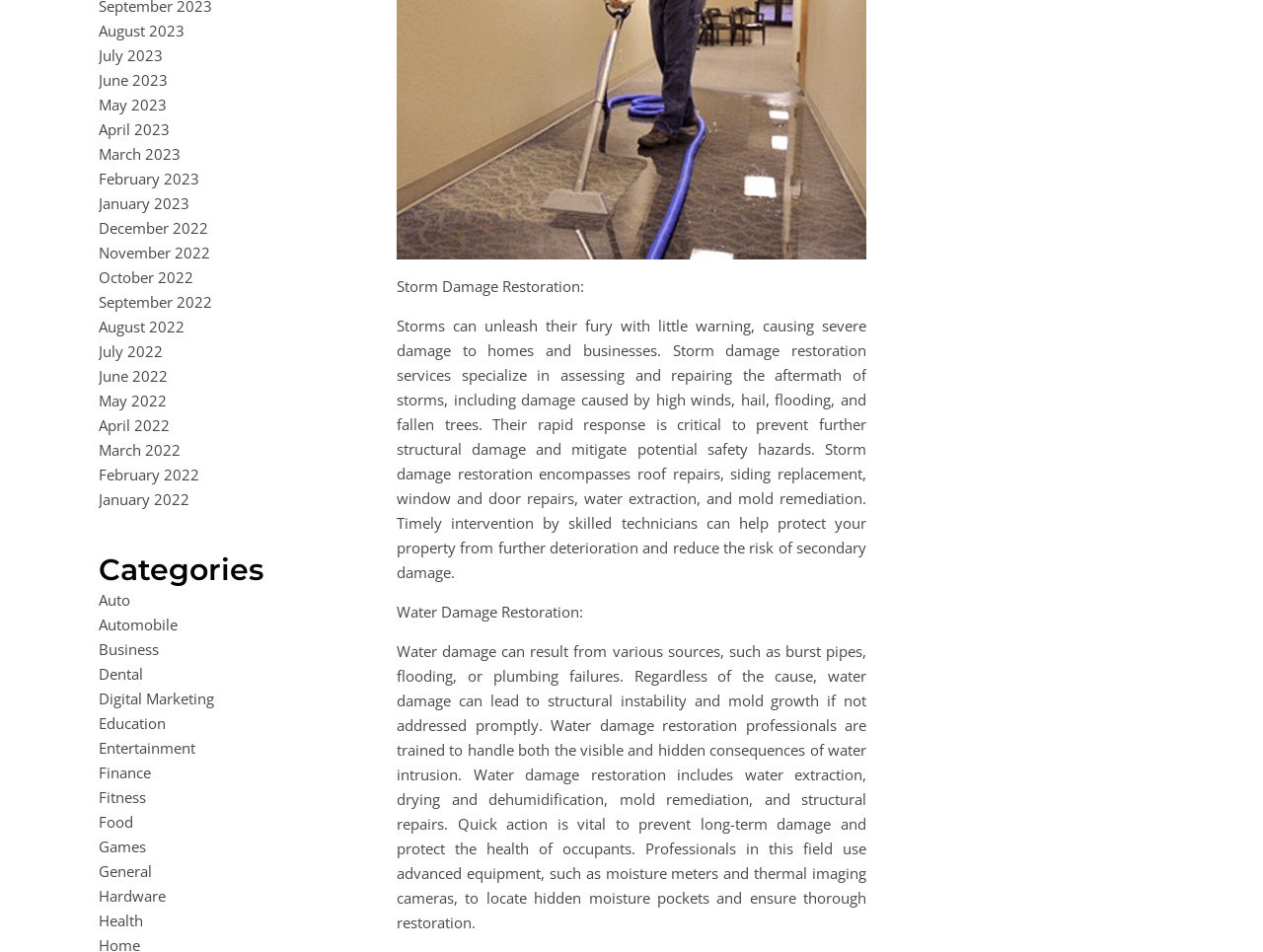Can you identify the bounding box coordinates of the clickable region needed to carry out this instruction: 'Search for something'? The coordinates should be four float numbers within the range of 0 to 1, stated as [left, top, right, bottom].

None